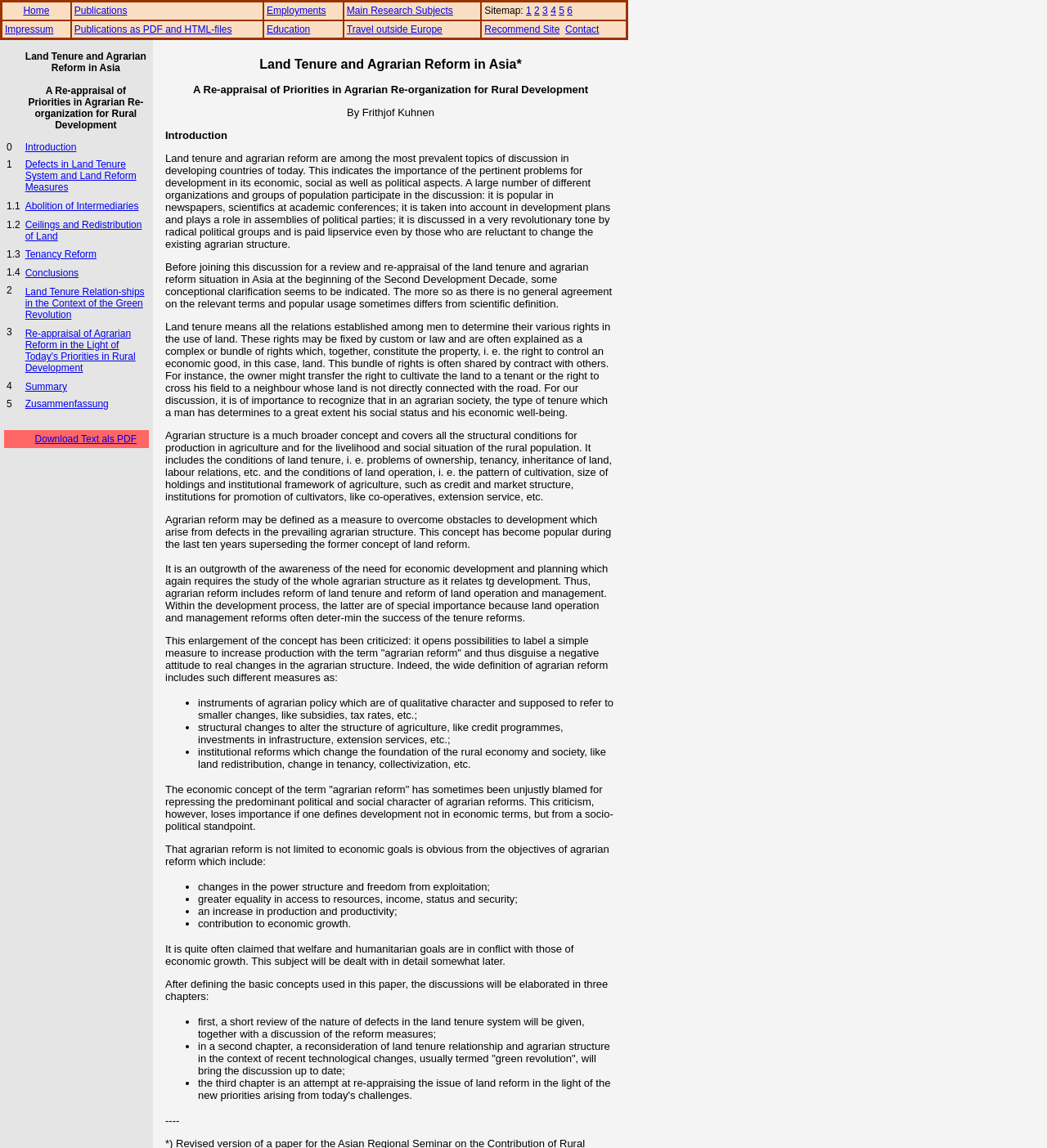Identify the bounding box coordinates for the element that needs to be clicked to fulfill this instruction: "click Home". Provide the coordinates in the format of four float numbers between 0 and 1: [left, top, right, bottom].

[0.002, 0.001, 0.068, 0.017]